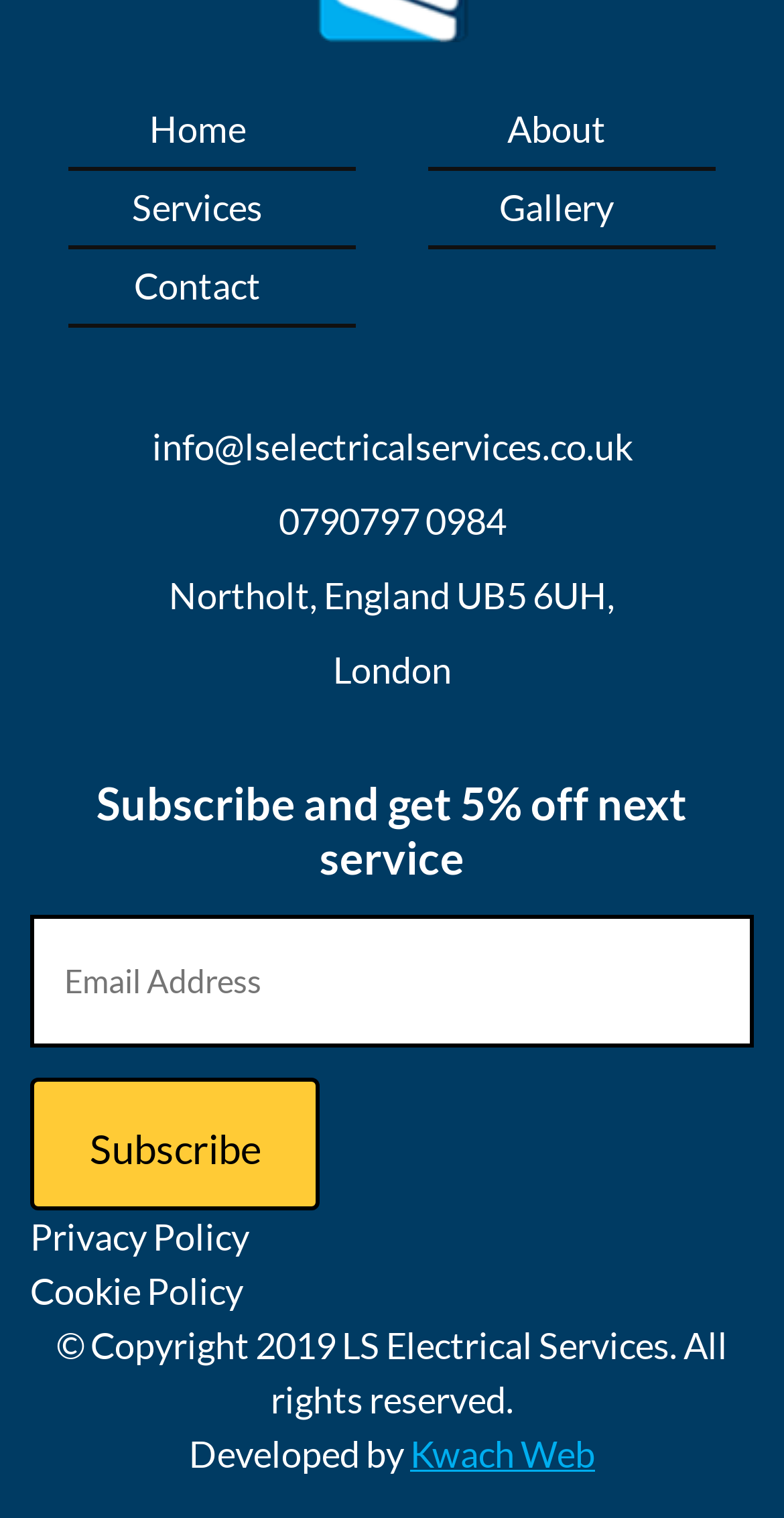Using the description: "Privacy Policy", determine the UI element's bounding box coordinates. Ensure the coordinates are in the format of four float numbers between 0 and 1, i.e., [left, top, right, bottom].

[0.038, 0.8, 0.318, 0.856]